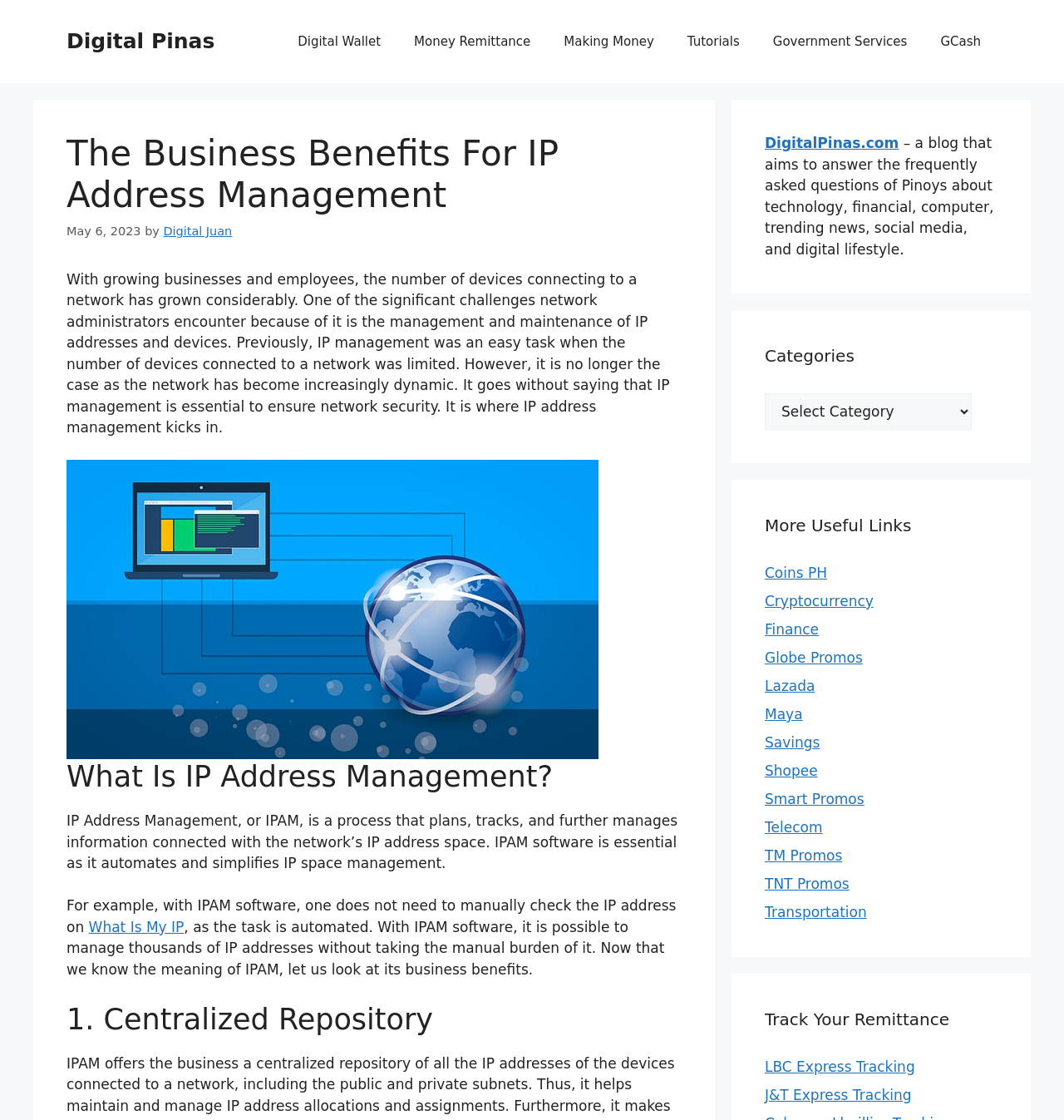Carefully examine the image and provide an in-depth answer to the question: What is the main topic of this webpage?

The main topic of this webpage is IP Address Management, which is evident from the heading 'The Business Benefits For IP Address Management' and the content that follows, discussing the importance and benefits of IP Address Management.